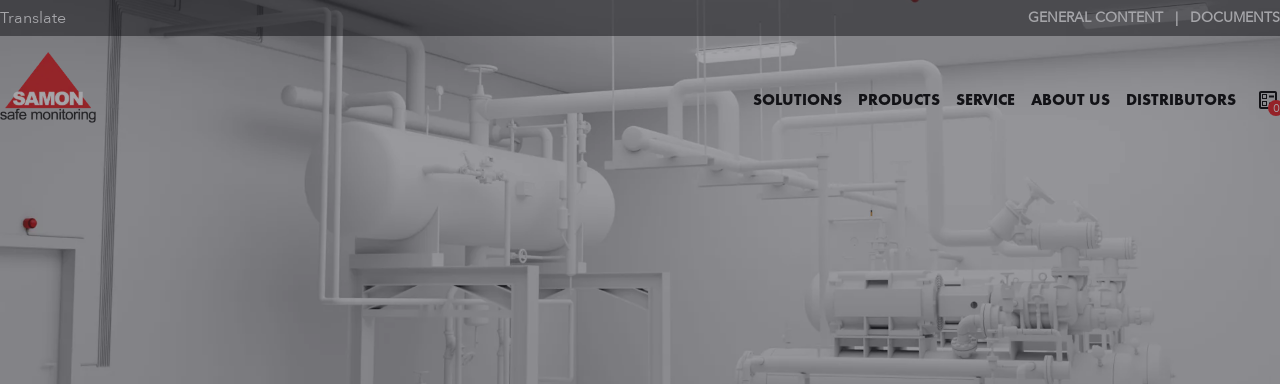What is the main focus of Samon's technology?
Could you answer the question in a detailed manner, providing as much information as possible?

The image prominently features a large cylindrical gas storage tank and an array of interconnected pipes, which symbolizes the company's focus on safeguarding environments through advanced gas detection technologies, as mentioned in the caption.